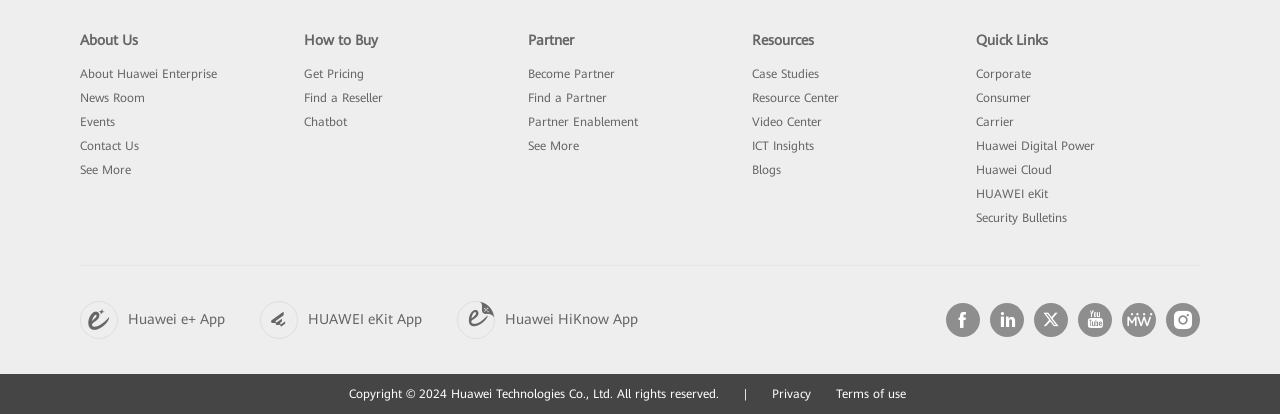Locate the bounding box coordinates of the clickable region necessary to complete the following instruction: "Get Pricing". Provide the coordinates in the format of four float numbers between 0 and 1, i.e., [left, top, right, bottom].

[0.238, 0.161, 0.284, 0.195]